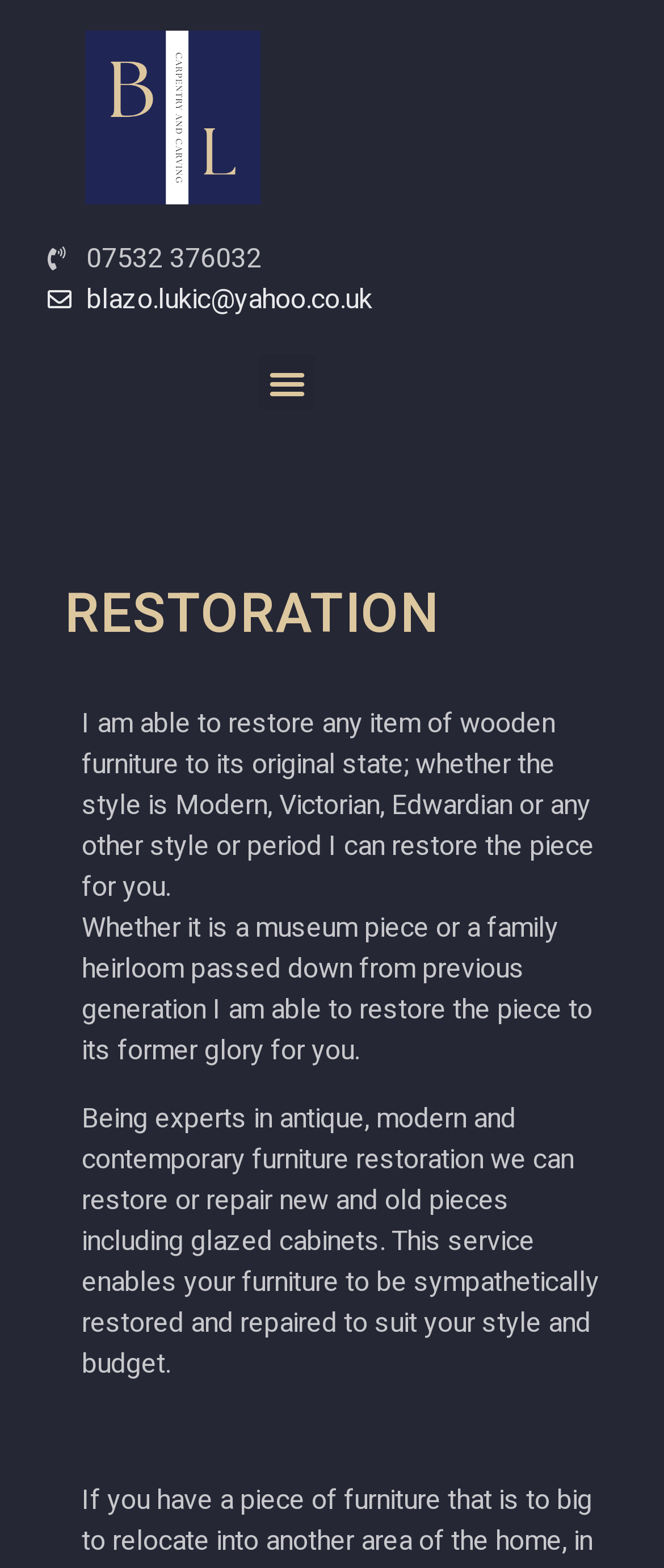What is the phone number for contact?
Can you provide an in-depth and detailed response to the question?

I found the phone number by looking at the static text element with the bounding box coordinates [0.129, 0.152, 0.394, 0.179], which contains the phone number '07532 376032'.